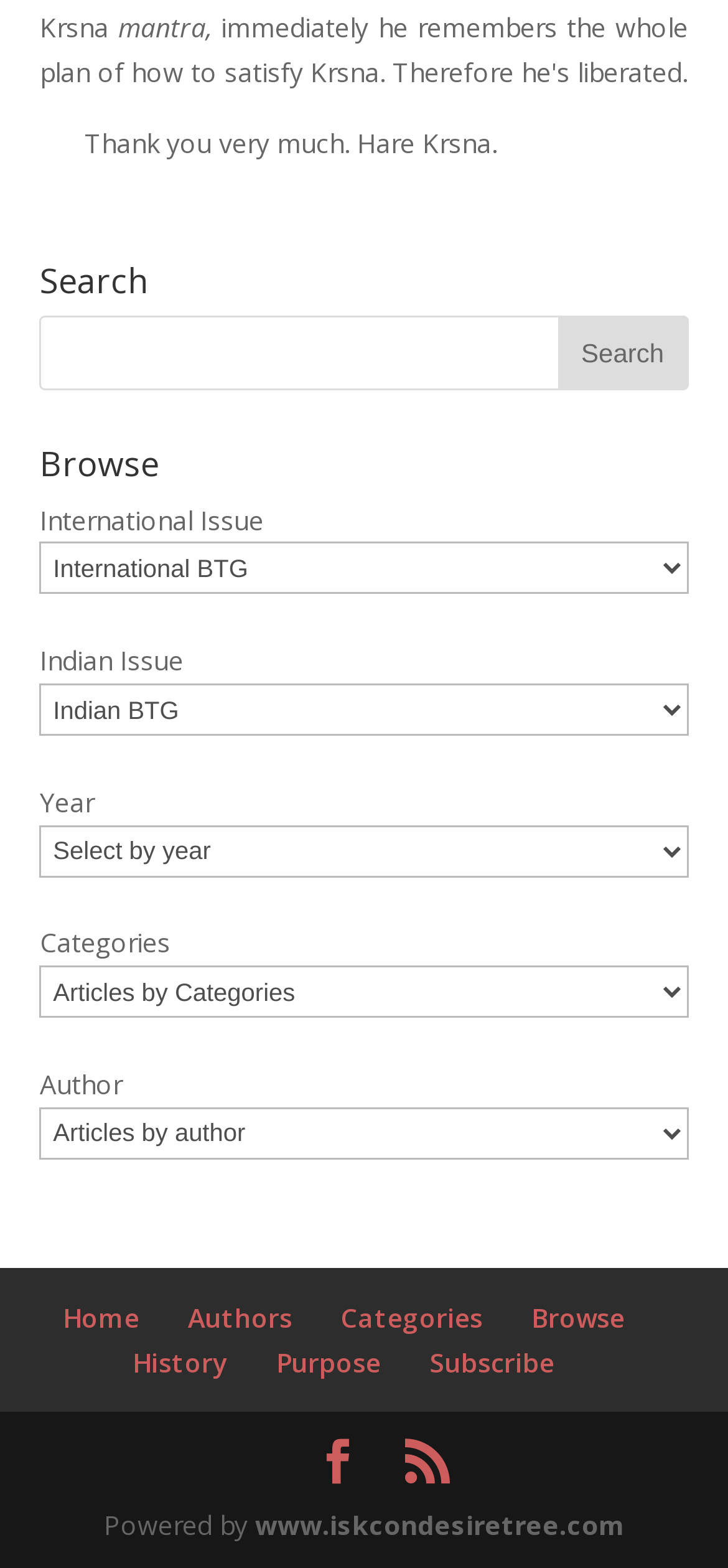Locate the bounding box coordinates of the clickable part needed for the task: "Book a consultation".

None